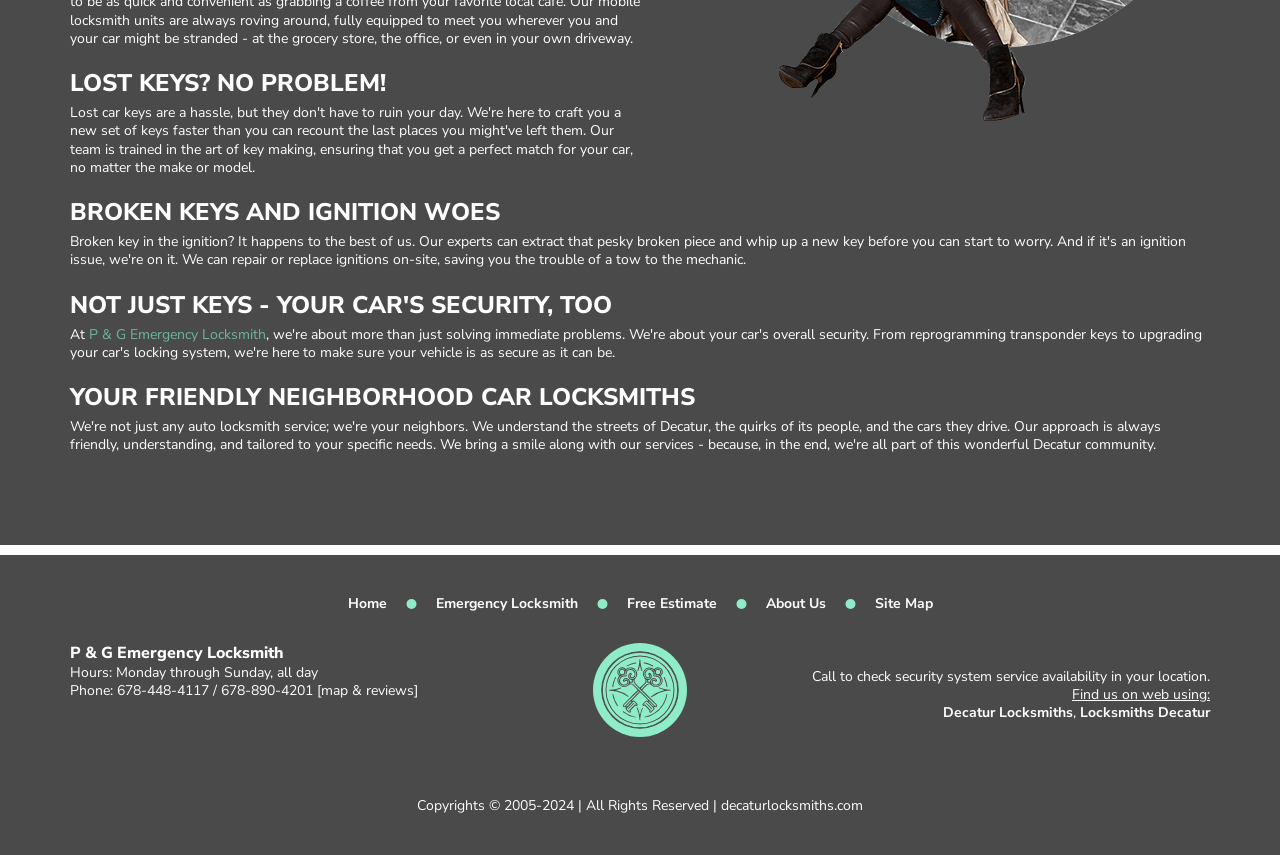What are the business hours of the locksmith company?
From the image, respond with a single word or phrase.

Monday through Sunday, all day